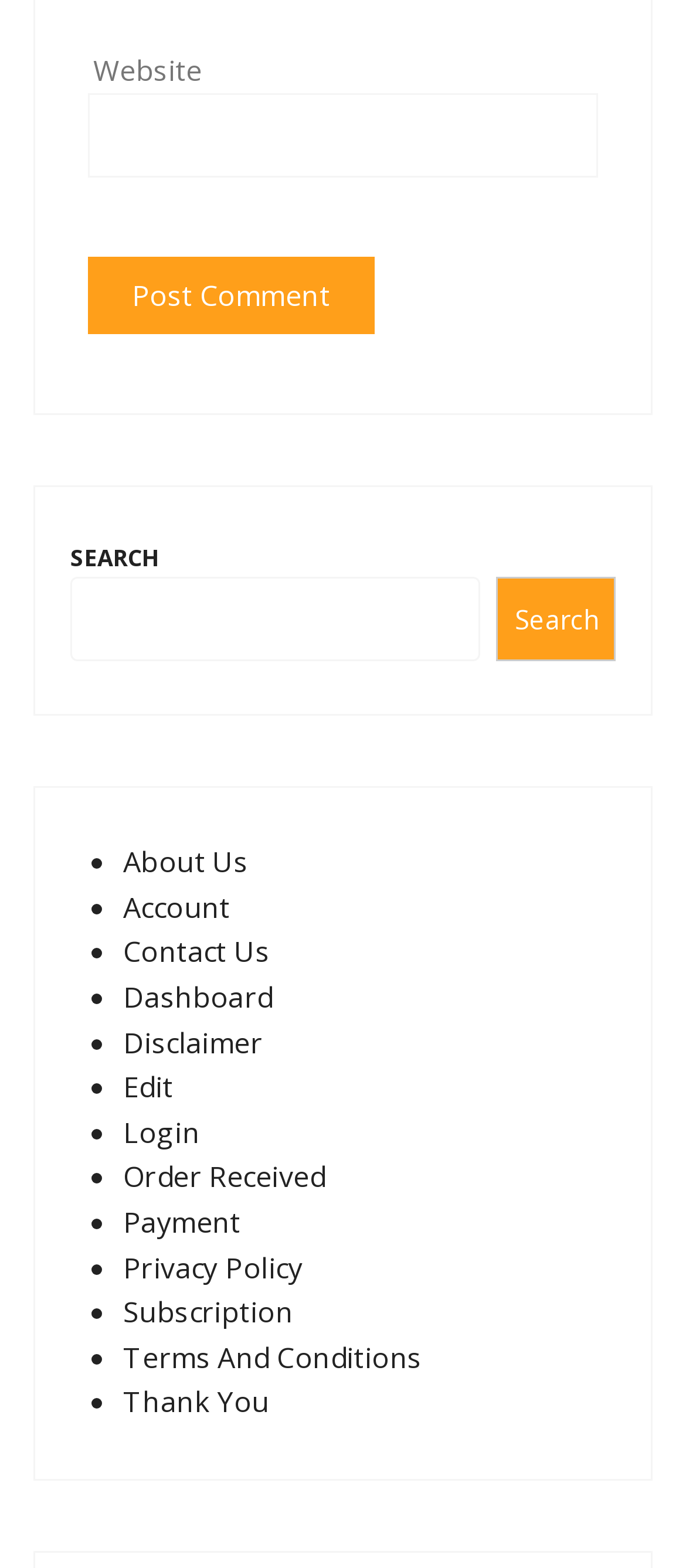What is the purpose of the textbox?
Look at the screenshot and provide an in-depth answer.

The textbox is labeled as 'Website' and is not required, suggesting that it is used to enter a website URL or name, possibly for searching or posting a comment.